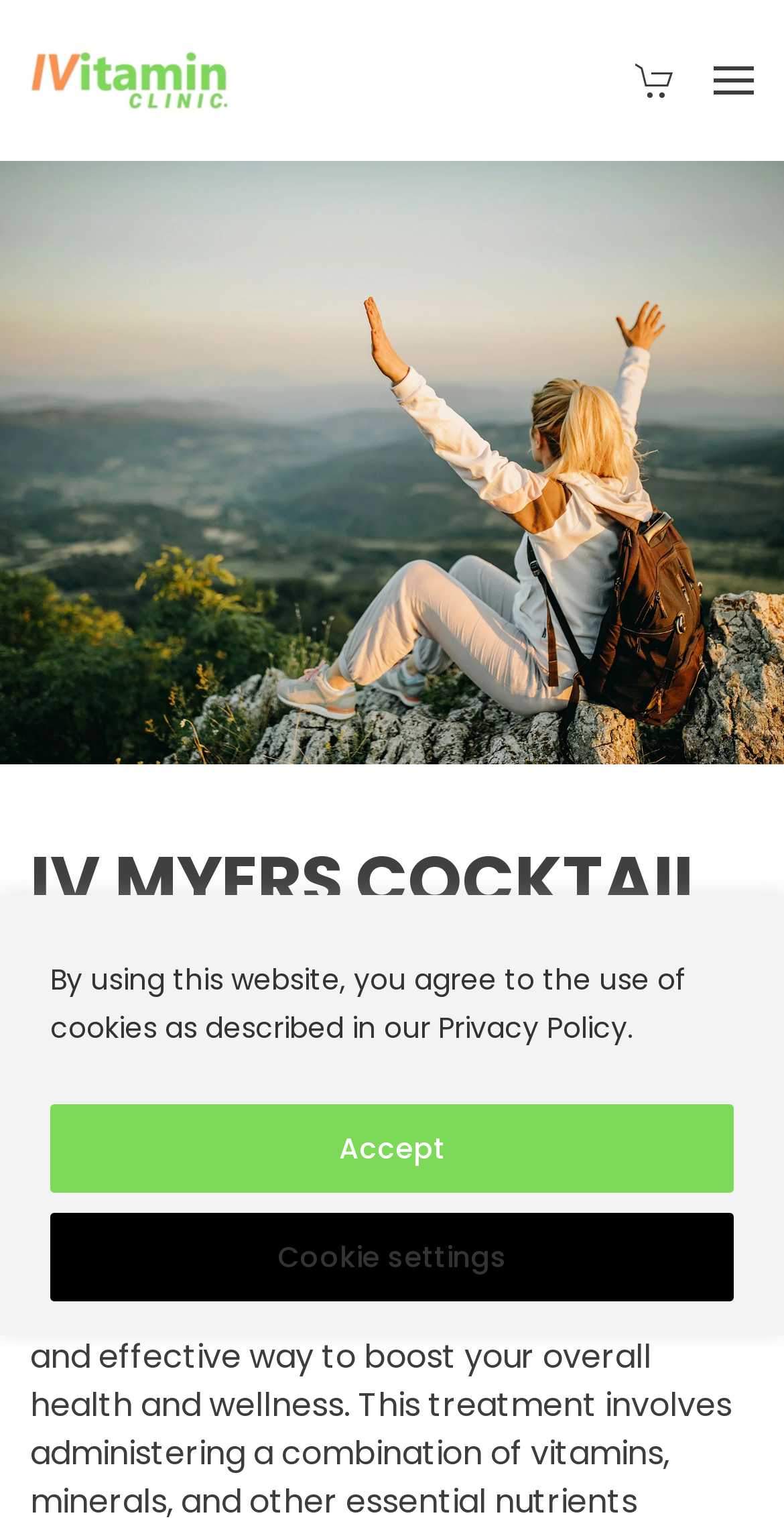Identify the first-level heading on the webpage and generate its text content.

IV MYERS COCKTAIL DRIP THERAPY: THE ULTIMATE BOOST FOR YOUR WELLNESS